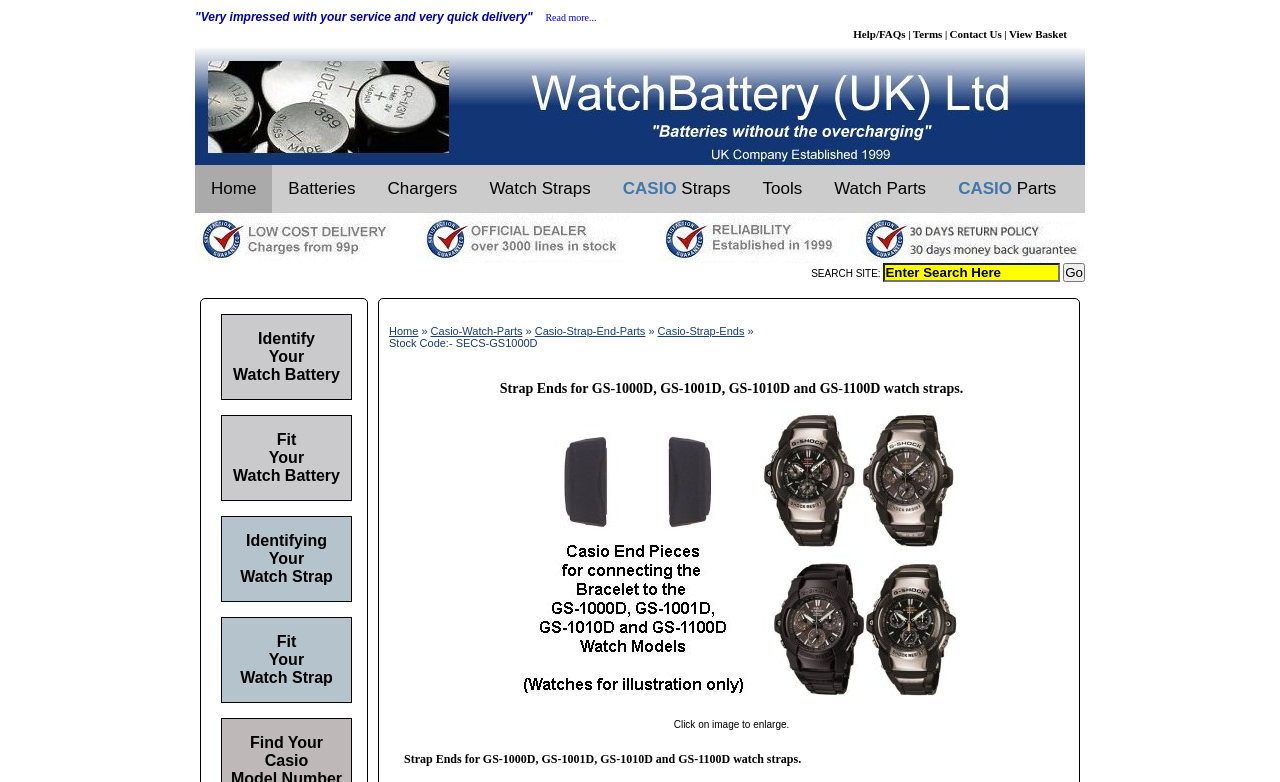Locate the bounding box coordinates of the area you need to click to fulfill this instruction: 'Enlarge product image'. The coordinates must be in the form of four float numbers ranging from 0 to 1: [left, top, right, bottom].

[0.396, 0.522, 0.747, 0.905]